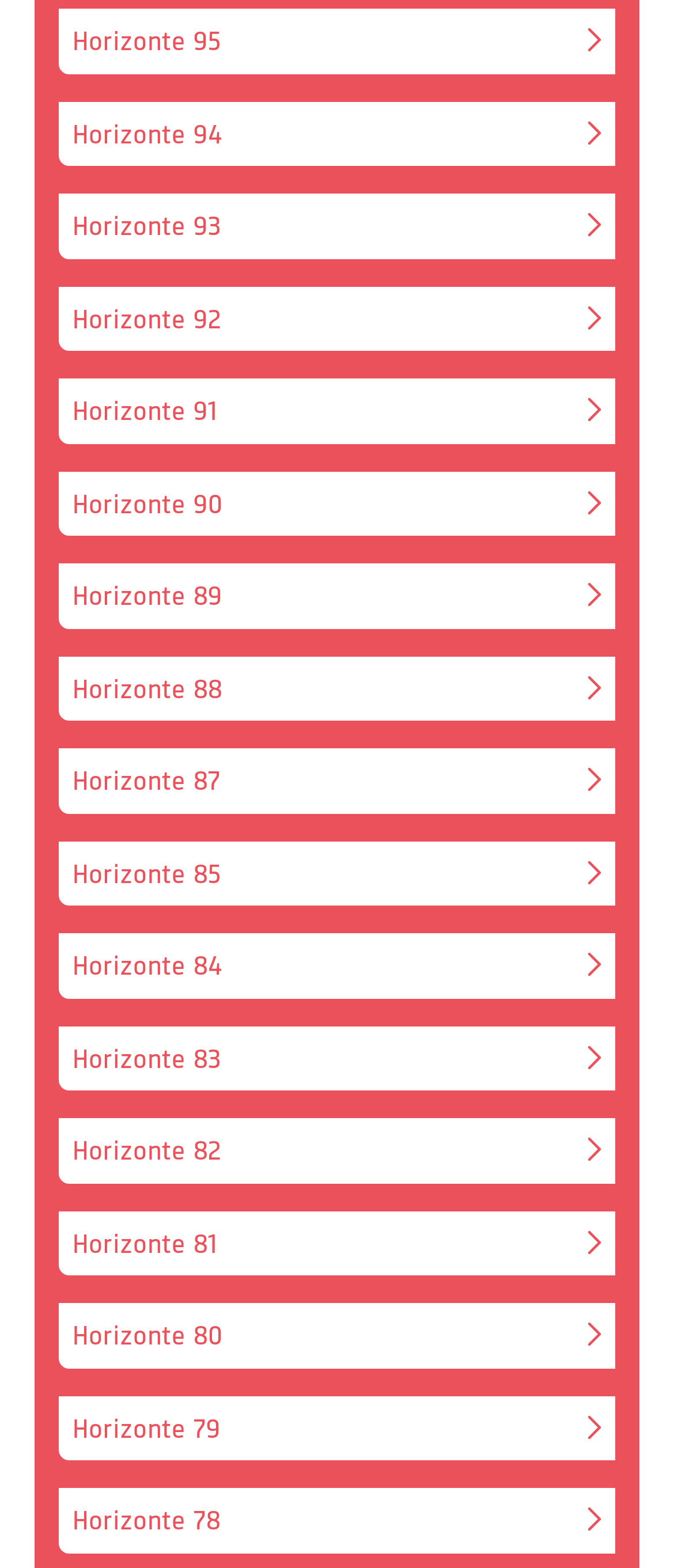Locate the bounding box coordinates of the area to click to fulfill this instruction: "visit Horizonte 90". The bounding box should be presented as four float numbers between 0 and 1, in the order [left, top, right, bottom].

[0.082, 0.298, 0.918, 0.344]